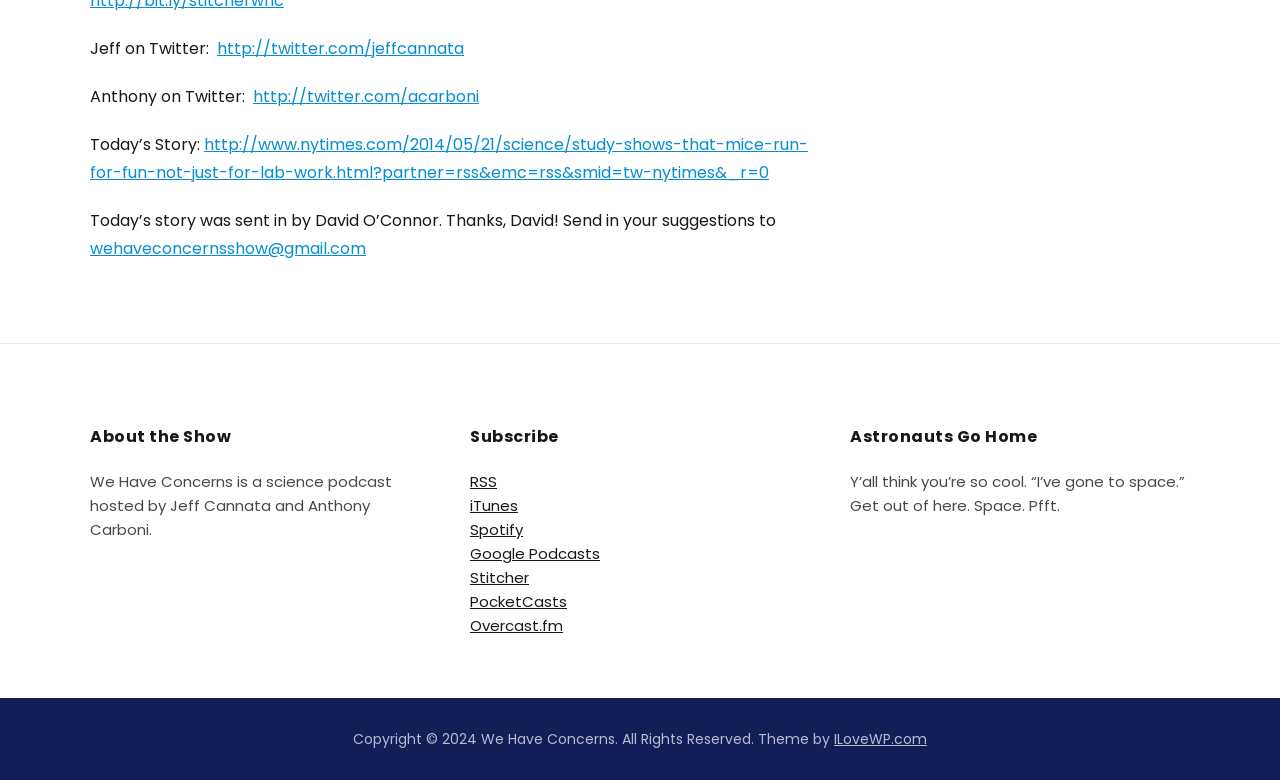Provide the bounding box for the UI element matching this description: "Google Podcasts".

[0.367, 0.696, 0.469, 0.723]